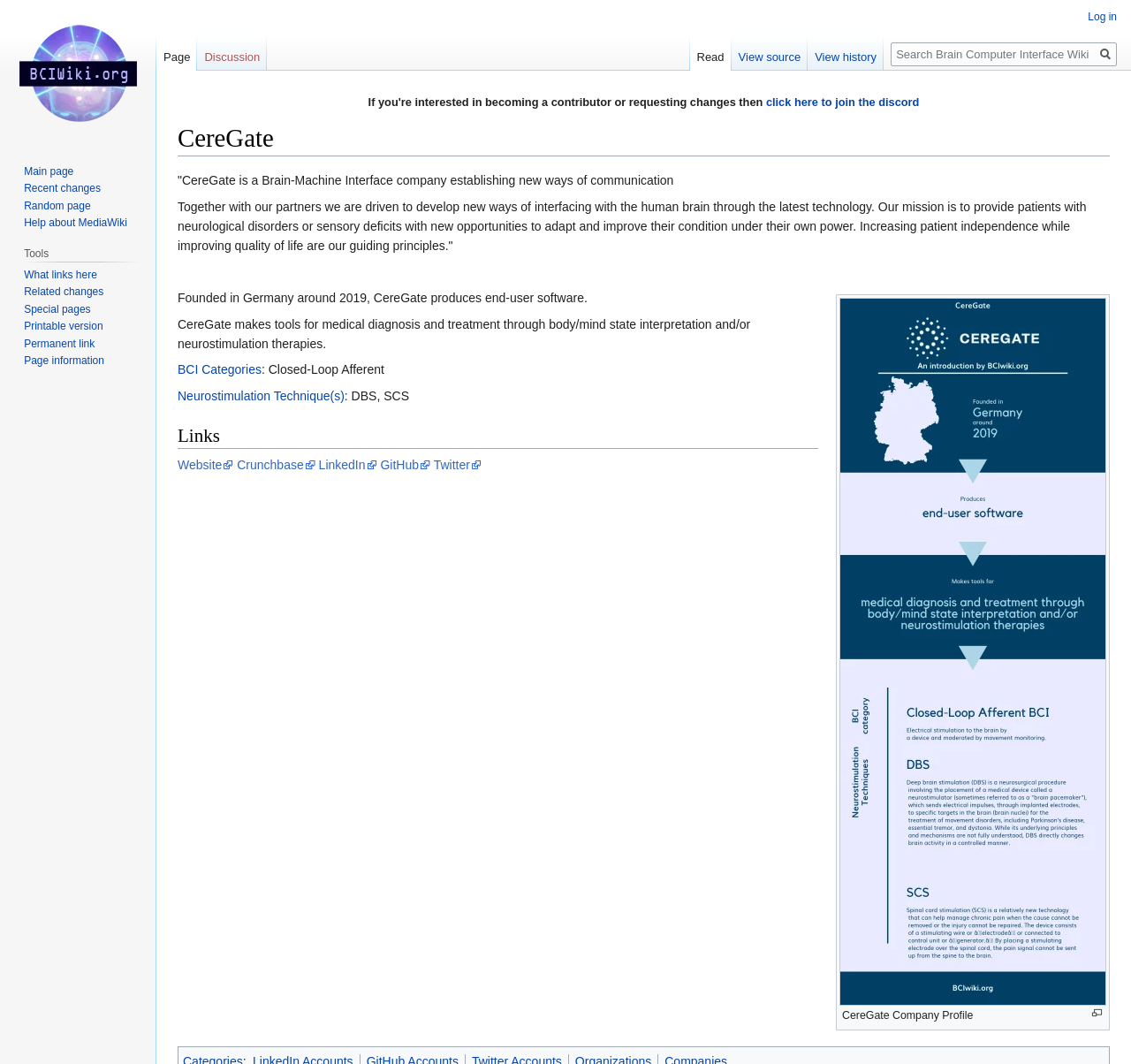Please determine the bounding box coordinates of the element to click in order to execute the following instruction: "log in". The coordinates should be four float numbers between 0 and 1, specified as [left, top, right, bottom].

[0.962, 0.01, 0.988, 0.022]